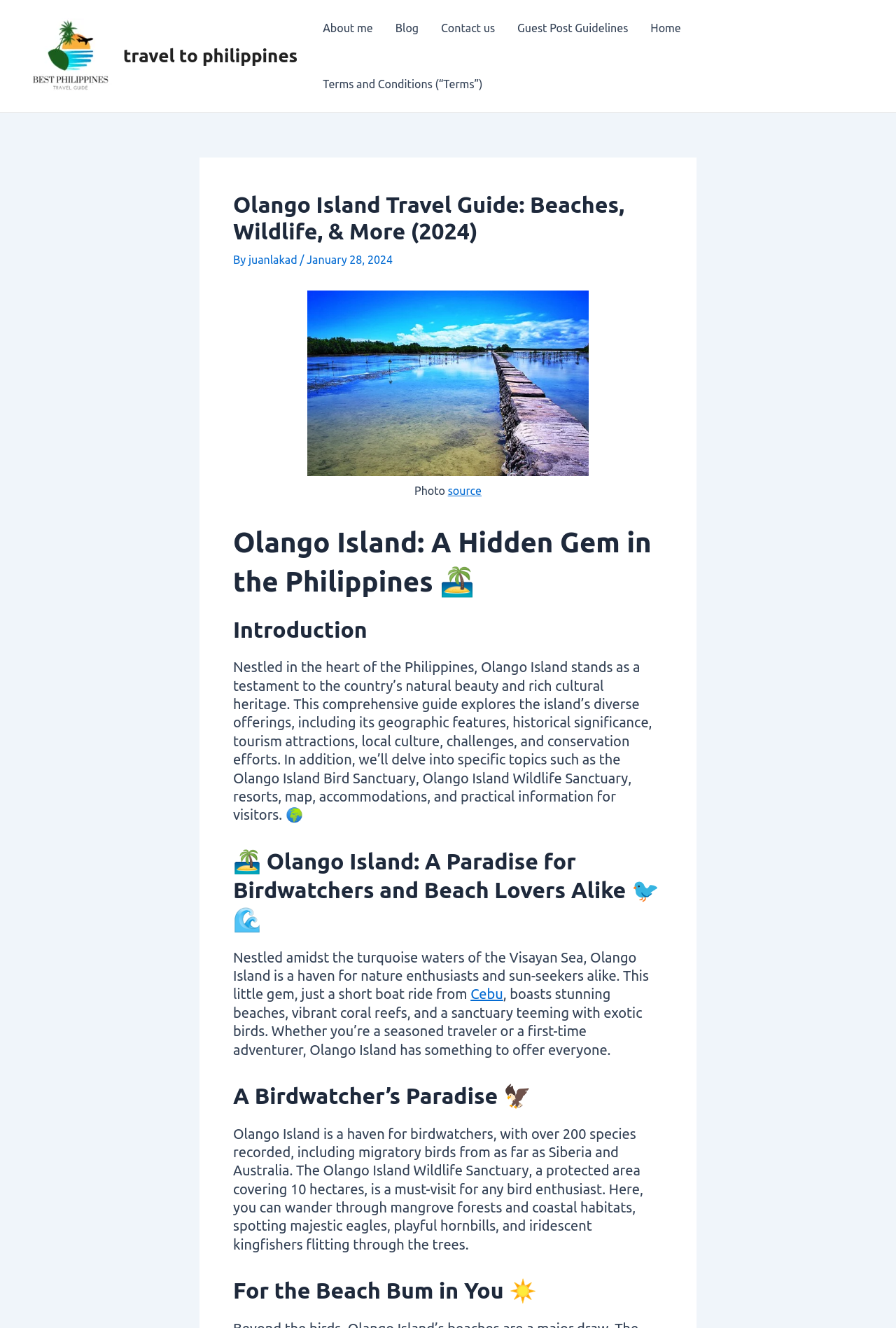Using the format (top-left x, top-left y, bottom-right x, bottom-right y), provide the bounding box coordinates for the described UI element. All values should be floating point numbers between 0 and 1: Contact us

[0.48, 0.0, 0.565, 0.042]